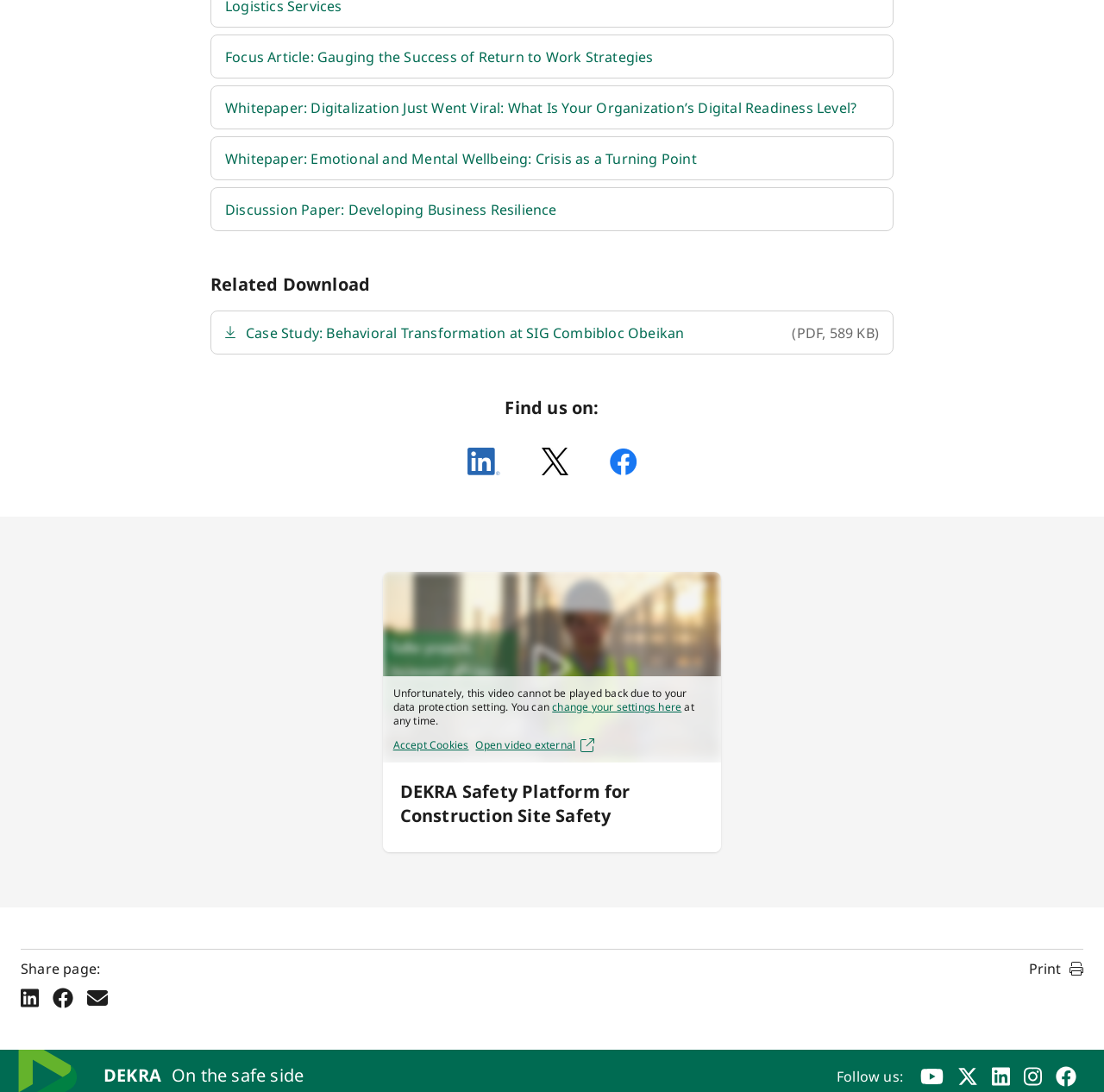Please provide a comprehensive response to the question below by analyzing the image: 
How many social media platforms are listed?

The webpage lists five social media platforms, including LinkedIn, Facebook, YouTube, Instagram, and X, which are represented by their respective icons and links.